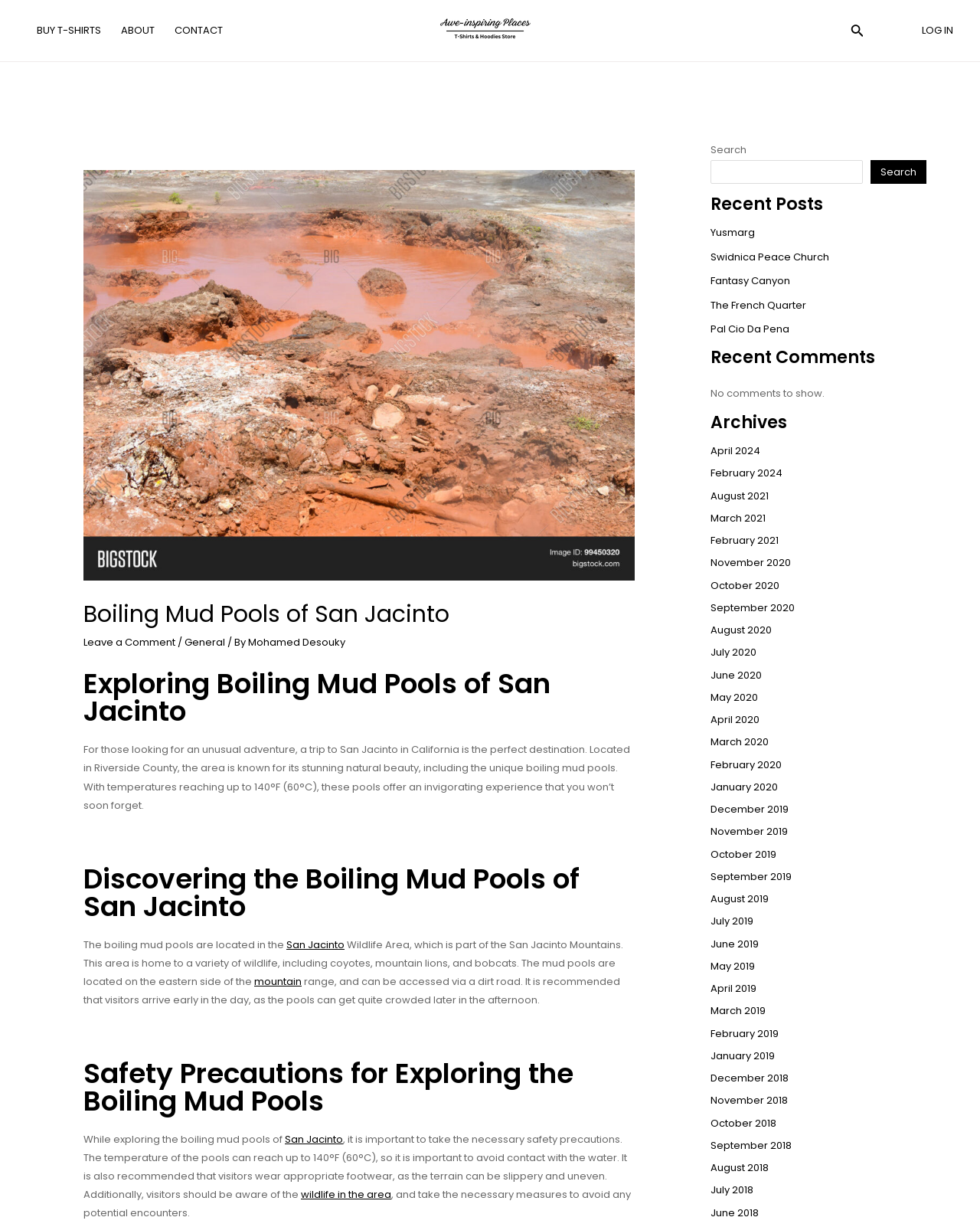Give a concise answer of one word or phrase to the question: 
How many recent posts are listed on the webpage?

4